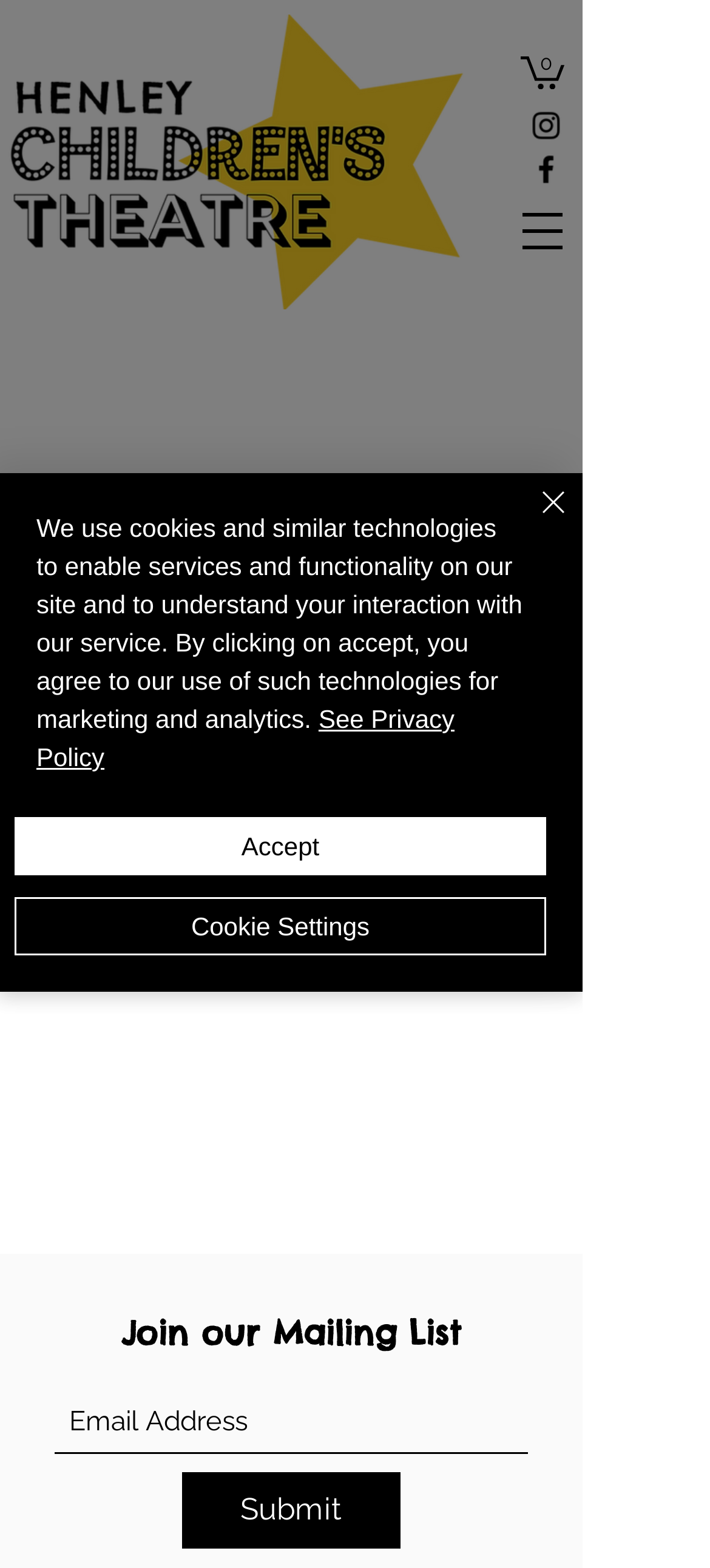Determine the bounding box coordinates for the area that should be clicked to carry out the following instruction: "Submit email address".

[0.256, 0.939, 0.564, 0.988]